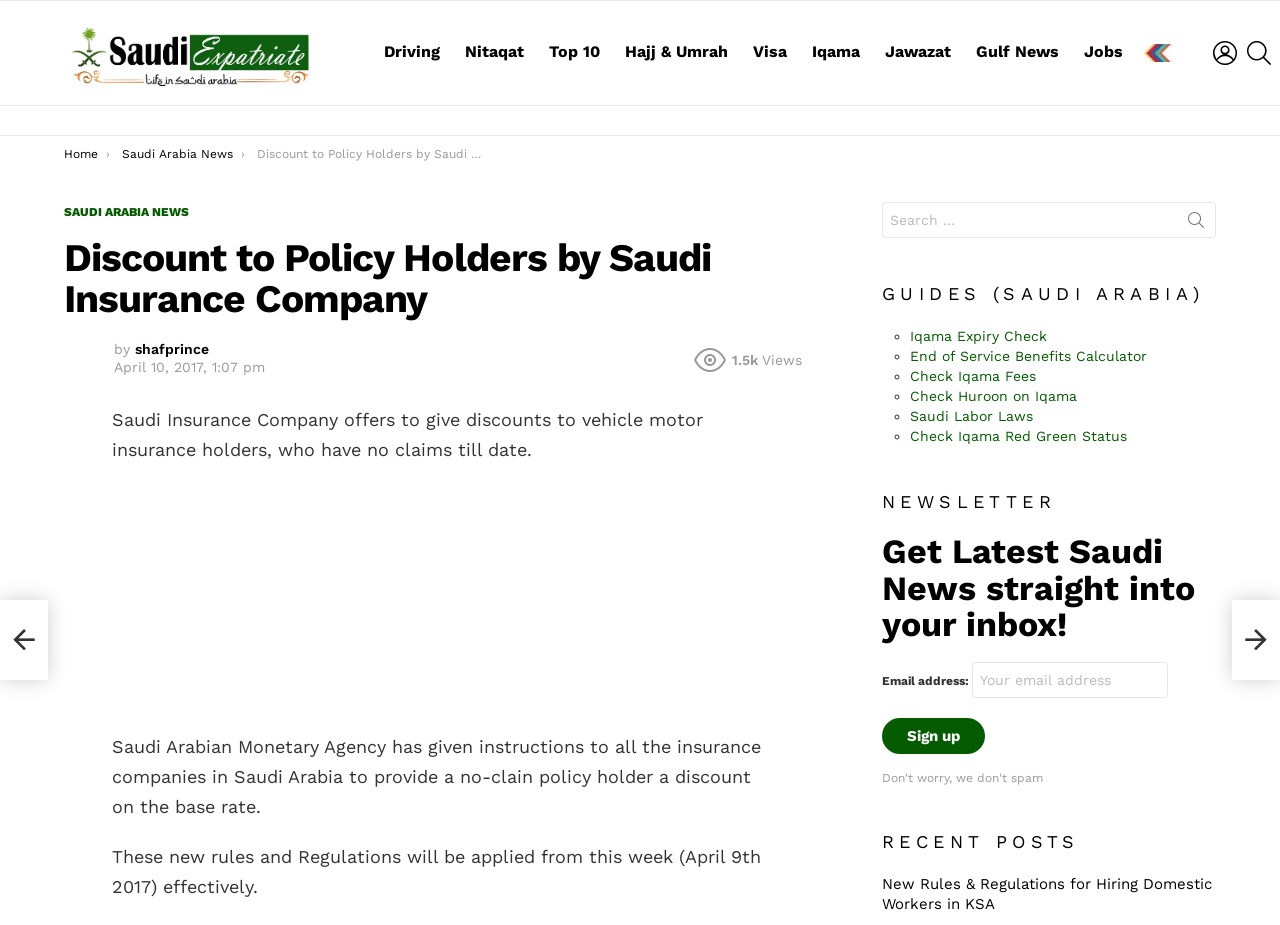Find the bounding box coordinates of the element's region that should be clicked in order to follow the given instruction: "Read the 'New Rules & Regulations for Hiring Domestic Workers in KSA' post". The coordinates should consist of four float numbers between 0 and 1, i.e., [left, top, right, bottom].

[0.689, 0.945, 0.947, 0.987]